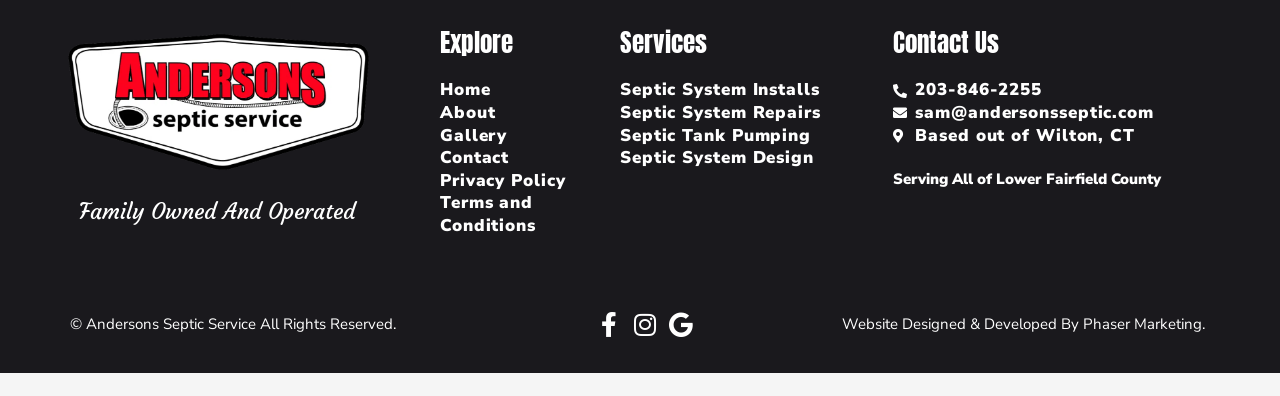What is the contact phone number?
Please provide a detailed and thorough answer to the question.

The contact phone number is mentioned in the link '203-846-2255' under the 'Contact Us' heading.